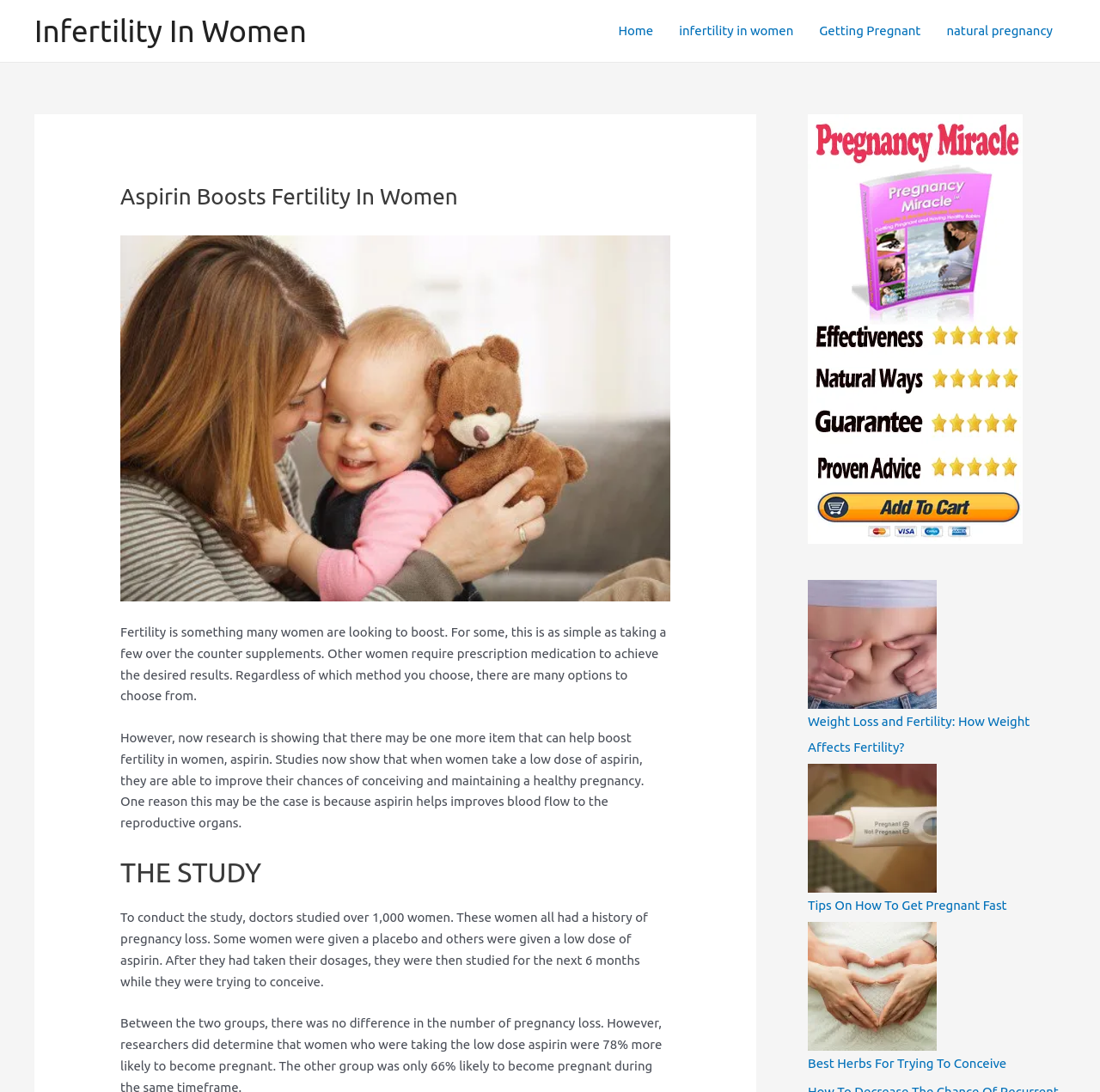Create an elaborate caption that covers all aspects of the webpage.

The webpage is focused on the topic of fertility in women, with the main title "Aspirin Boosts Fertility In Women" prominently displayed at the top. Below the title, there is a navigation menu with links to other related topics, including "Home", "Infertility in Women", "Getting Pregnant", and "Natural Pregnancy".

The main content of the webpage is divided into sections, with headings and paragraphs of text. The first section discusses the importance of fertility and how some women may require prescription medication to achieve their desired results. The text also mentions that there are many options available to boost fertility.

The next section, titled "THE STUDY", presents research findings on the effectiveness of aspirin in improving fertility in women. The study involved over 1,000 women with a history of pregnancy loss, and the results showed that taking a low dose of aspirin improved their chances of conceiving and maintaining a healthy pregnancy.

To the right of the main content, there is a complementary section with links to related articles, including "Weight Loss and Fertility: How Weight Affects Fertility?", "Tips On How To Get Pregnant Fast", and "Best Herbs For Trying To Conceive". These links are repeated twice, with slight variations in their positions.

Overall, the webpage provides informative content on fertility in women, with a focus on the potential benefits of aspirin in improving fertility. The layout is organized, with clear headings and sections, making it easy to navigate and understand.